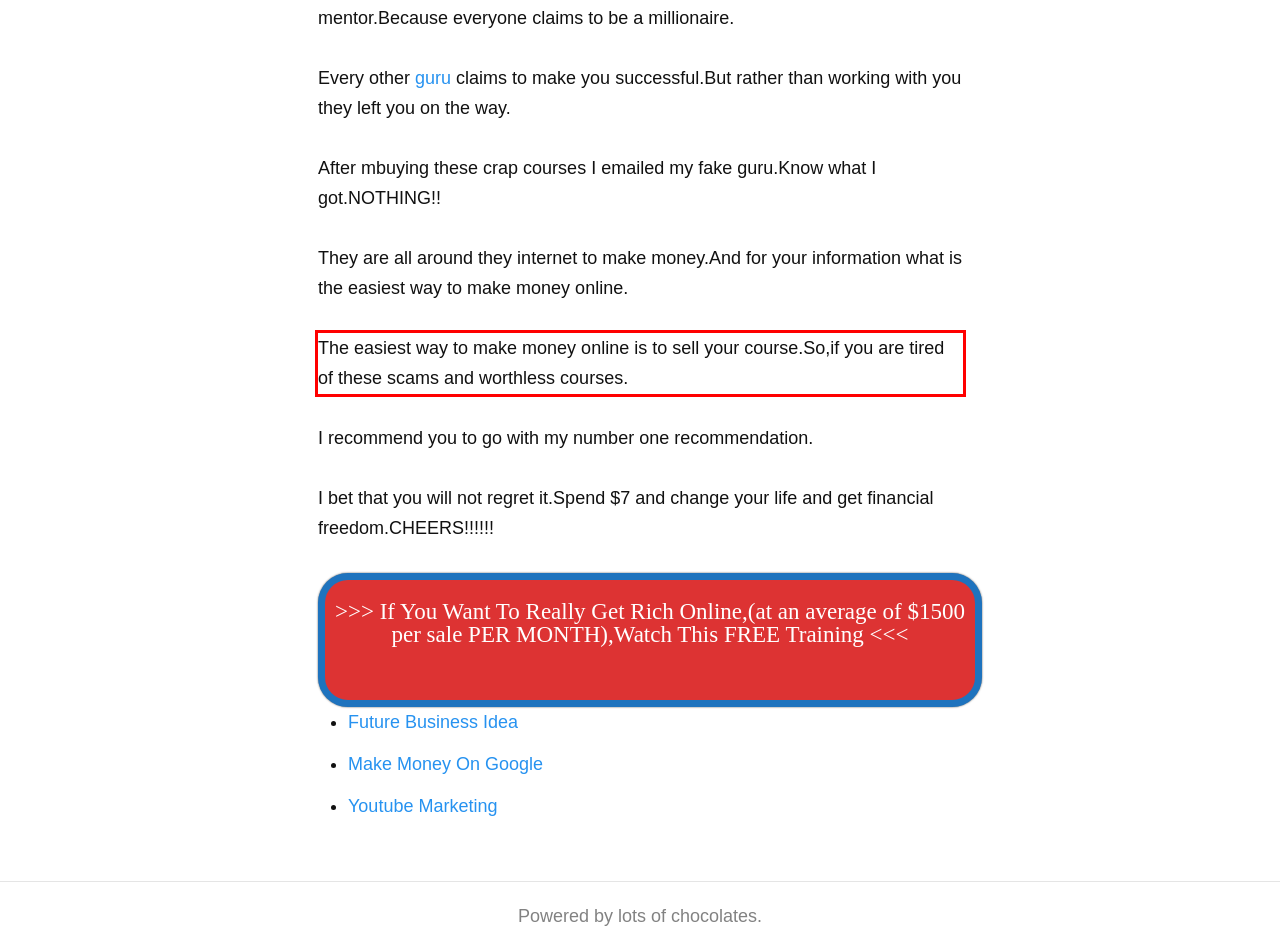Within the screenshot of the webpage, there is a red rectangle. Please recognize and generate the text content inside this red bounding box.

The easiest way to make money online is to sell your course.So,if you are tired of these scams and worthless courses.